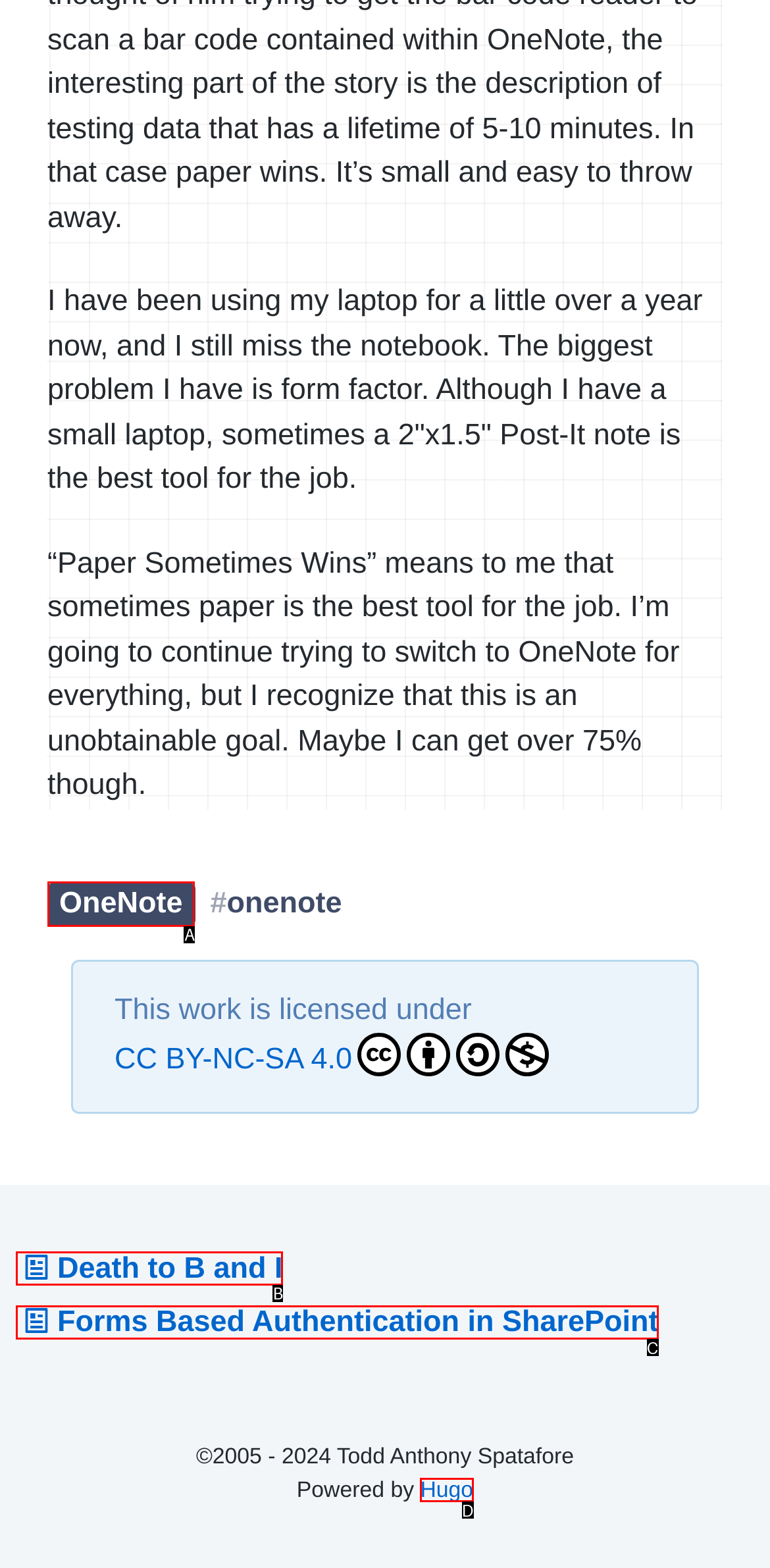Choose the option that best matches the description: Death to B and I
Indicate the letter of the matching option directly.

B